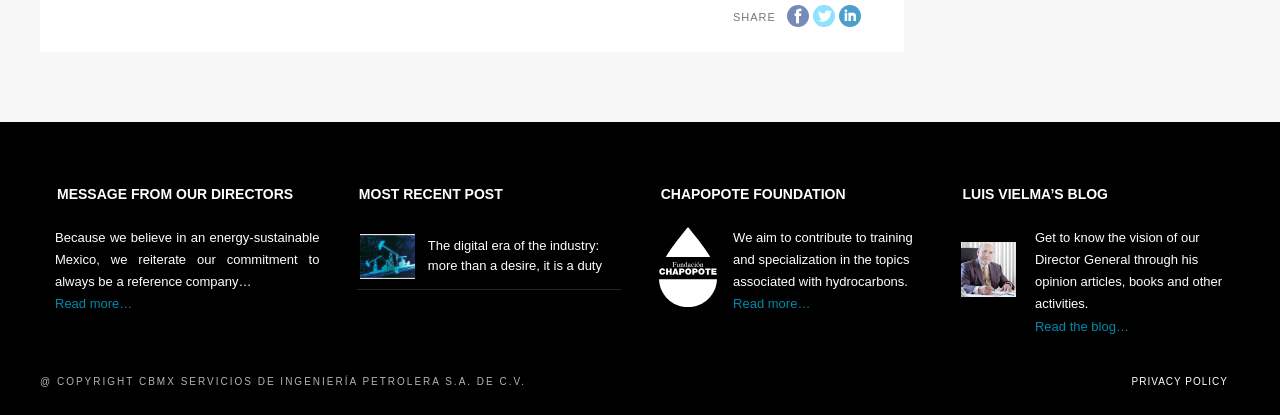What is the name of the company mentioned in the copyright information?
Please elaborate on the answer to the question with detailed information.

The webpage has a section with a copyright information that mentions '@ COPYRIGHT CBMX SERVICIOS DE INGENIERÍA PETROLERA S.A. DE C.V.', indicating that the name of the company mentioned in the copyright information is CBMX Servicios de Ingeniería Petrolera S.A. de C.V.